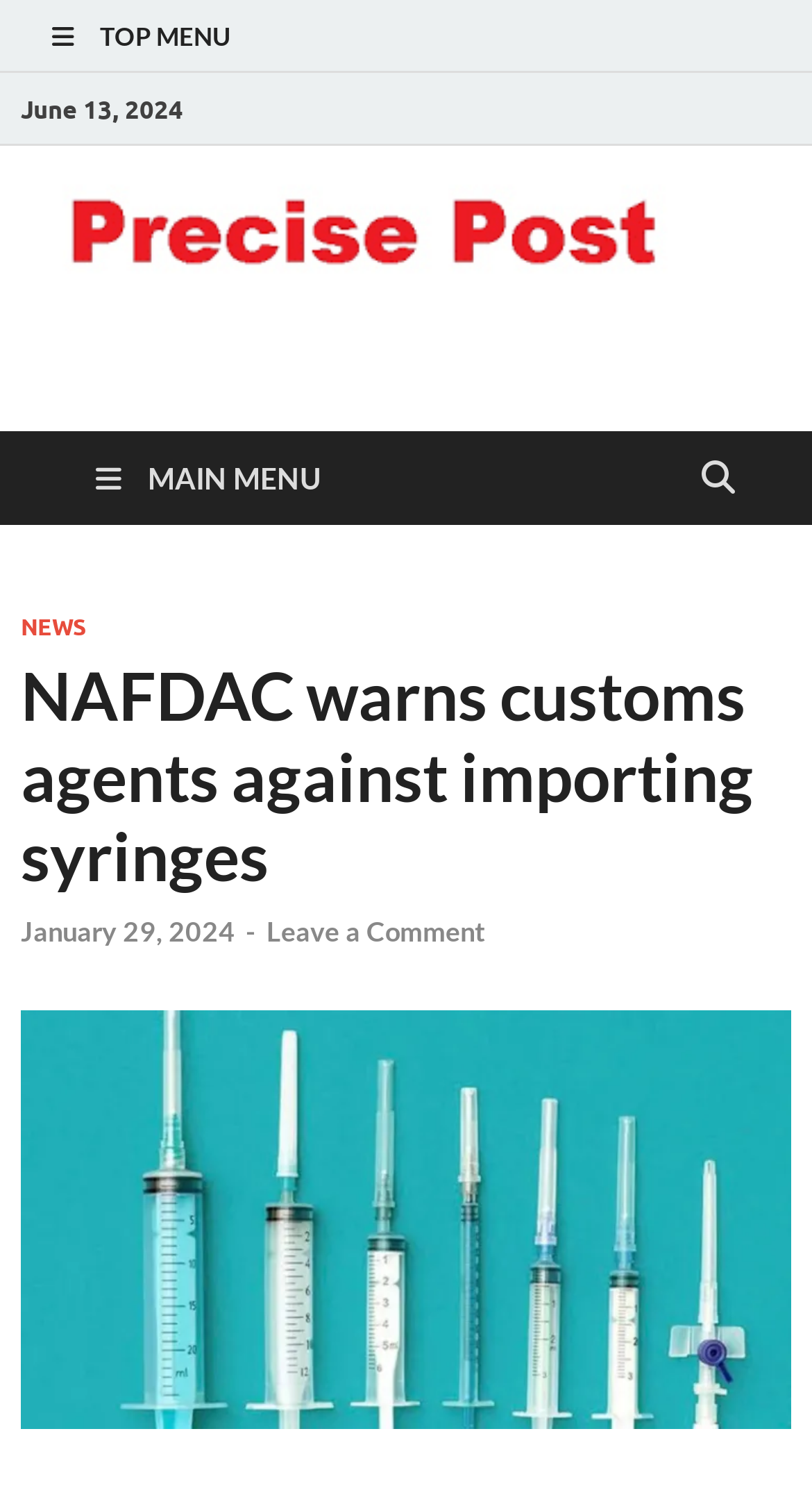Answer the question using only a single word or phrase: 
What is the date of the news article?

June 13, 2024